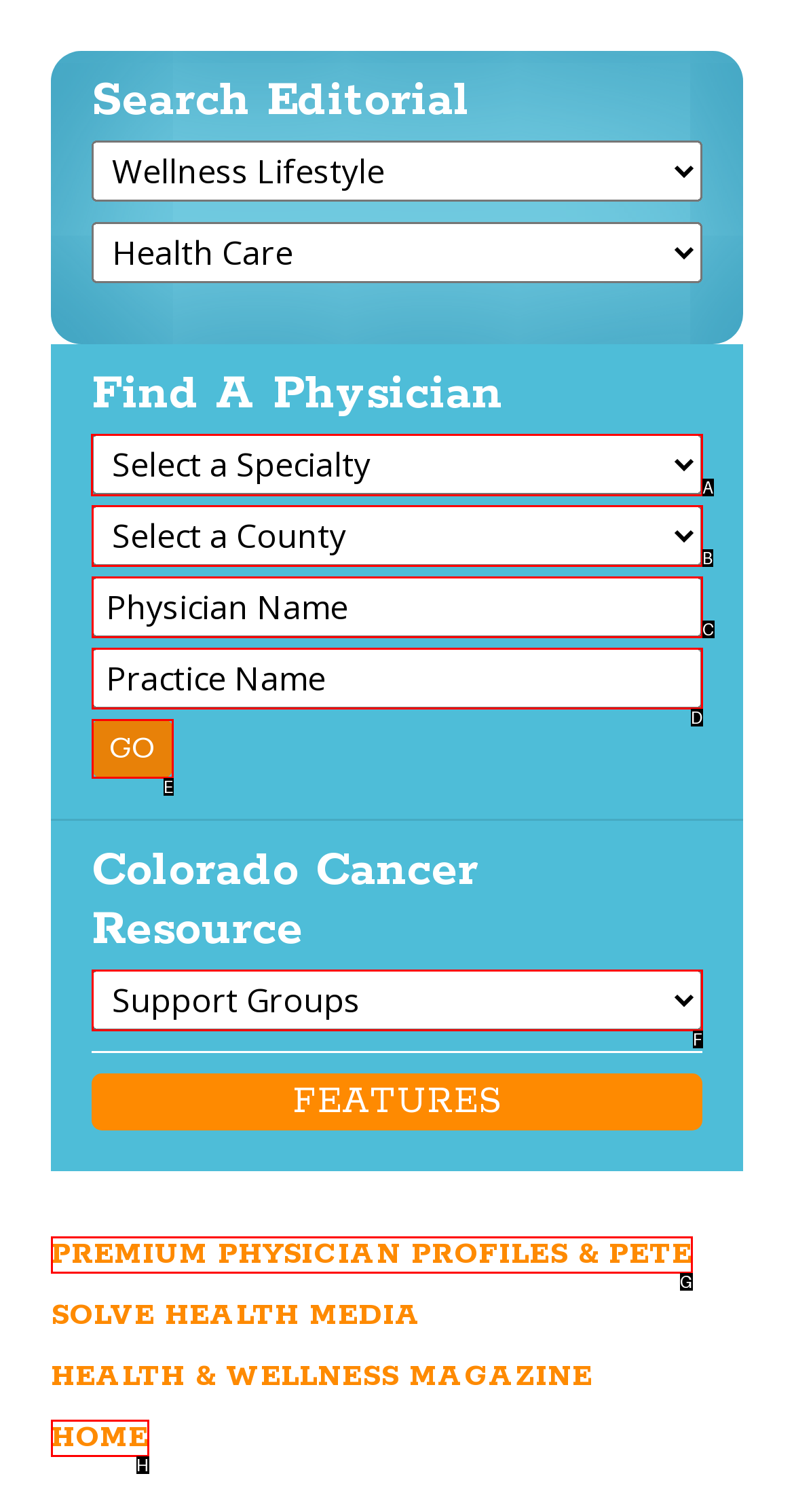Identify the correct UI element to click to follow this instruction: Search for a physician
Respond with the letter of the appropriate choice from the displayed options.

A